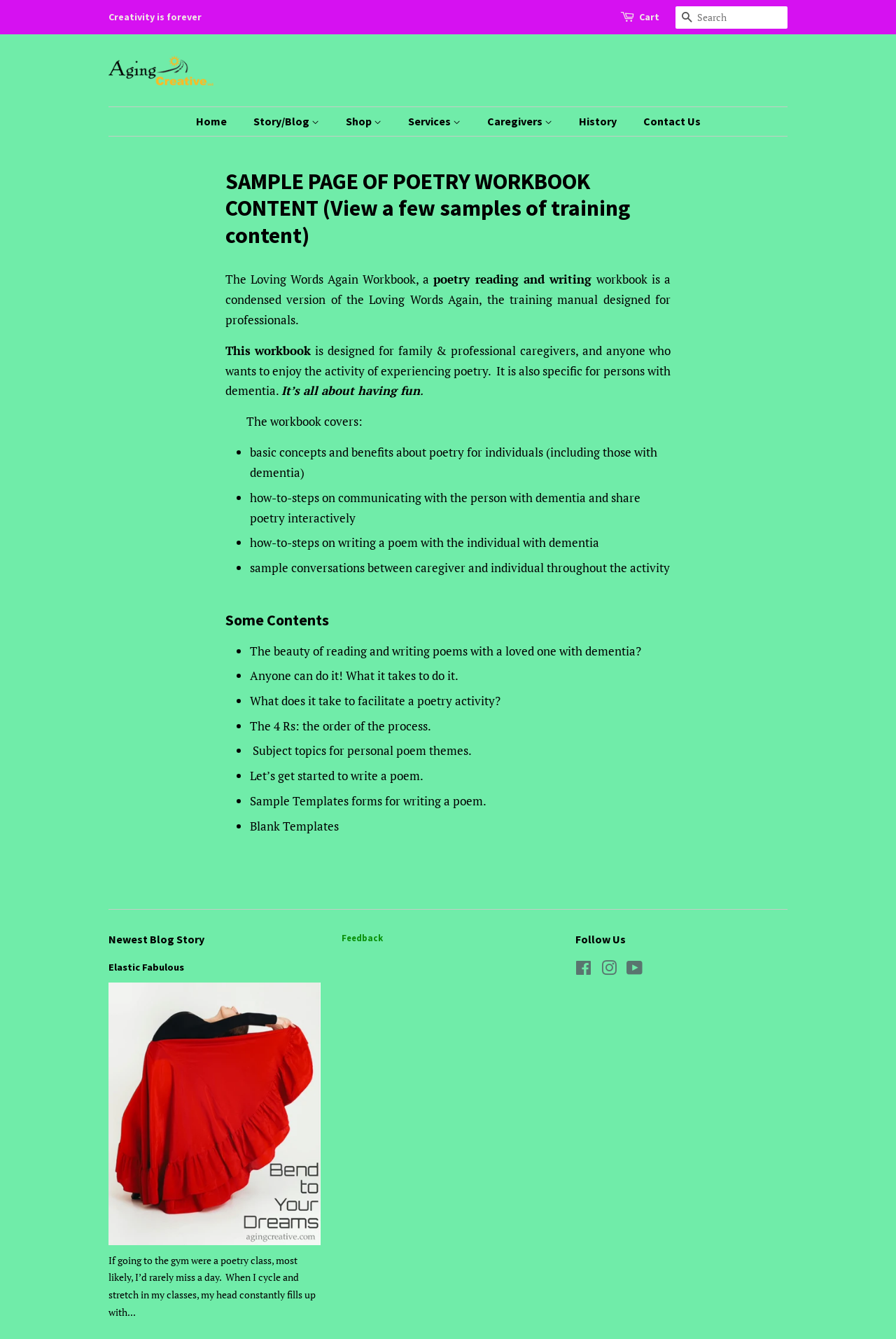What social media platforms can you follow the website on?
Answer the question with a detailed and thorough explanation.

I found this information by looking at the link elements in the 'Follow Us' section of the page, which include links to Facebook and Instagram.